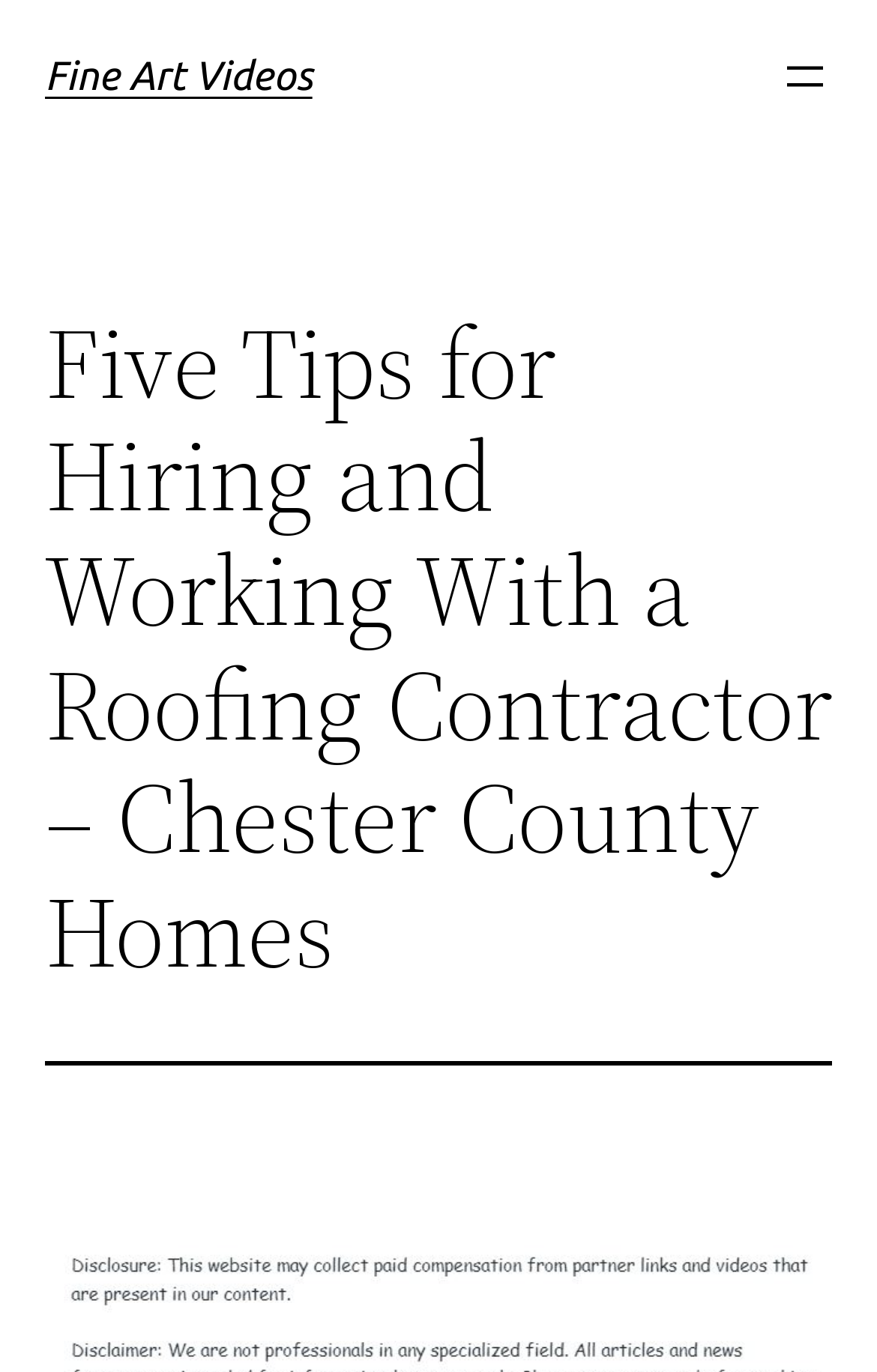Using the element description: "| ABOUT", determine the bounding box coordinates for the specified UI element. The coordinates should be four float numbers between 0 and 1, [left, top, right, bottom].

None